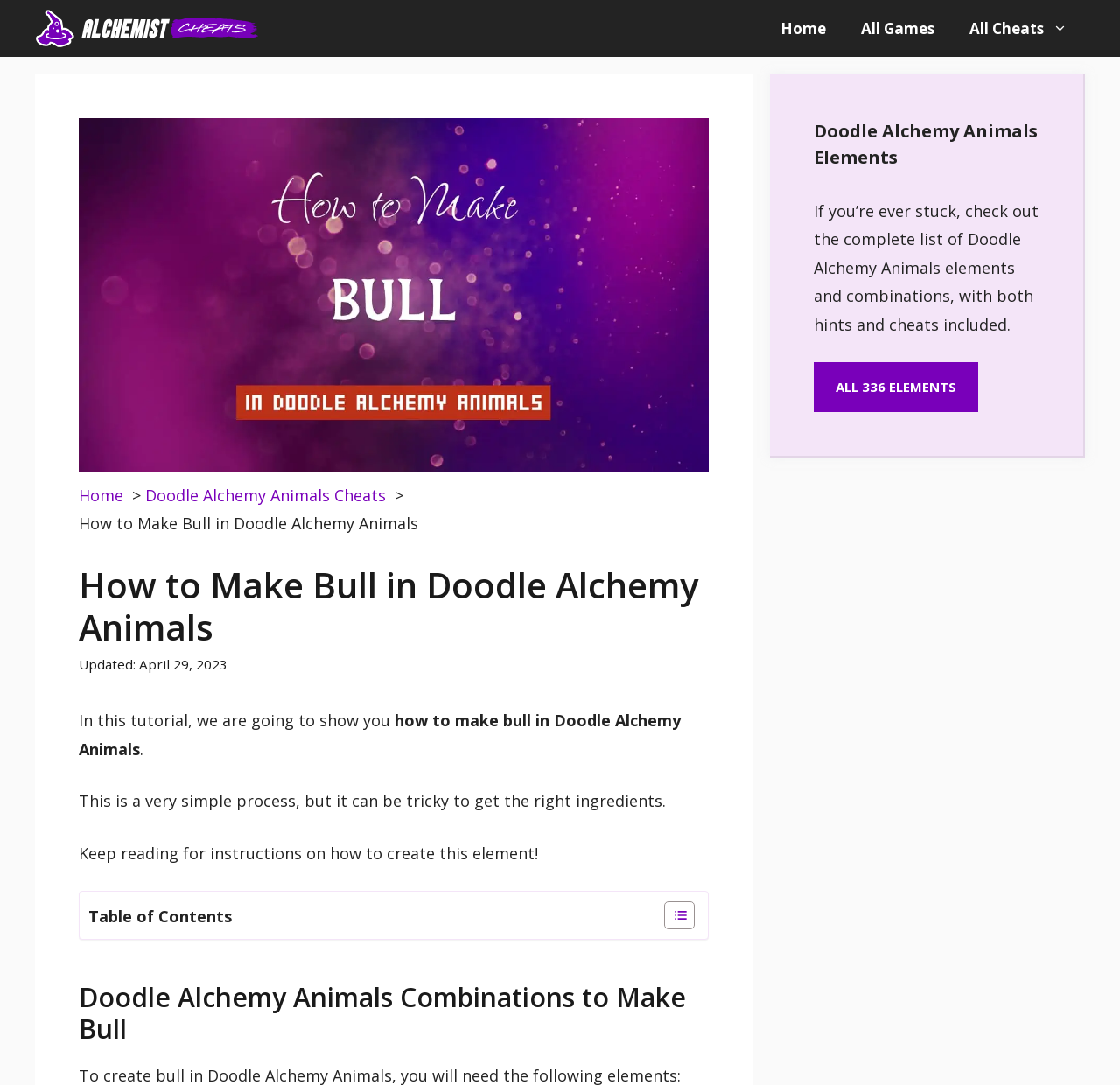Highlight the bounding box coordinates of the region I should click on to meet the following instruction: "Read the 'How to Make Bull in Doodle Alchemy Animals' tutorial".

[0.07, 0.52, 0.633, 0.597]